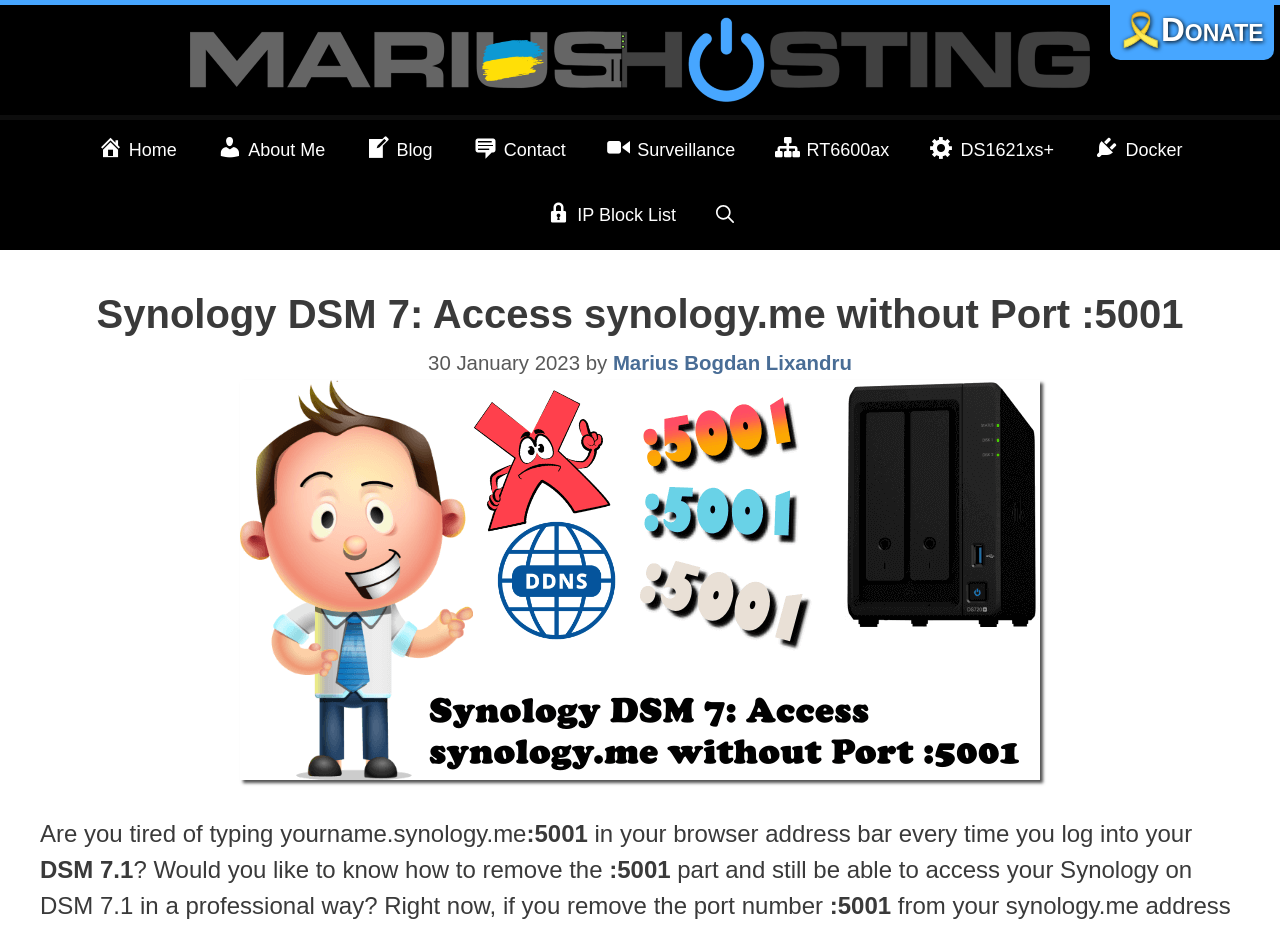Identify the bounding box coordinates of the area that should be clicked in order to complete the given instruction: "Click on the 'Marius Bogdan Lixandru' link". The bounding box coordinates should be four float numbers between 0 and 1, i.e., [left, top, right, bottom].

[0.479, 0.38, 0.666, 0.404]